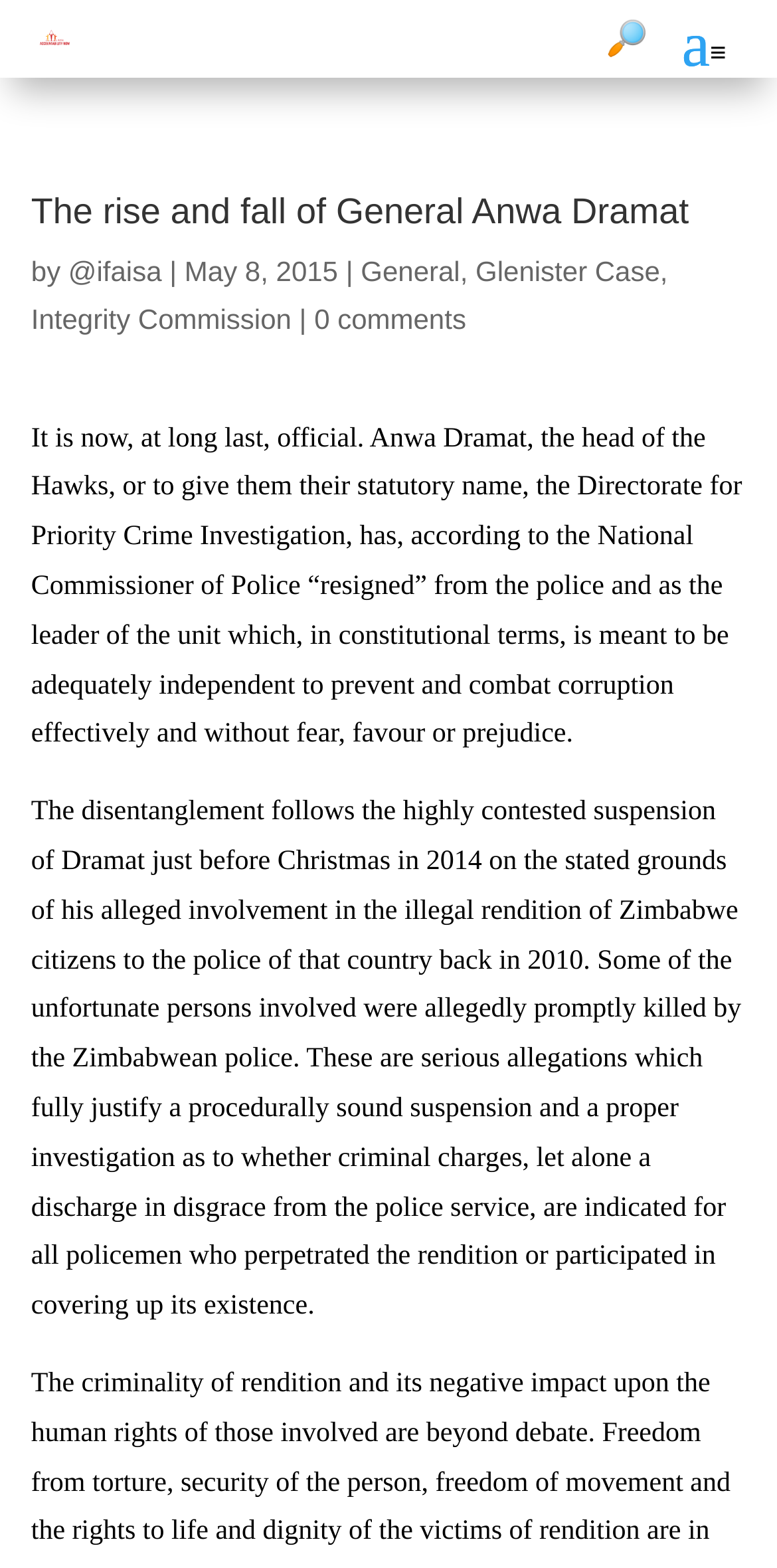What is the name of the police unit?
Based on the image, answer the question with as much detail as possible.

The question asks for the name of the police unit, which is mentioned in the StaticText element with the text 'Anwa Dramat, the head of the Hawks, or to give them their statutory name, the Directorate for Priority Crime Investigation, has, according to the National Commissioner of Police “resigned” from the police and as the leader of the unit which, in constitutional terms, is meant to be adequately independent to prevent and combat corruption effectively and without fear, favour or prejudice.'